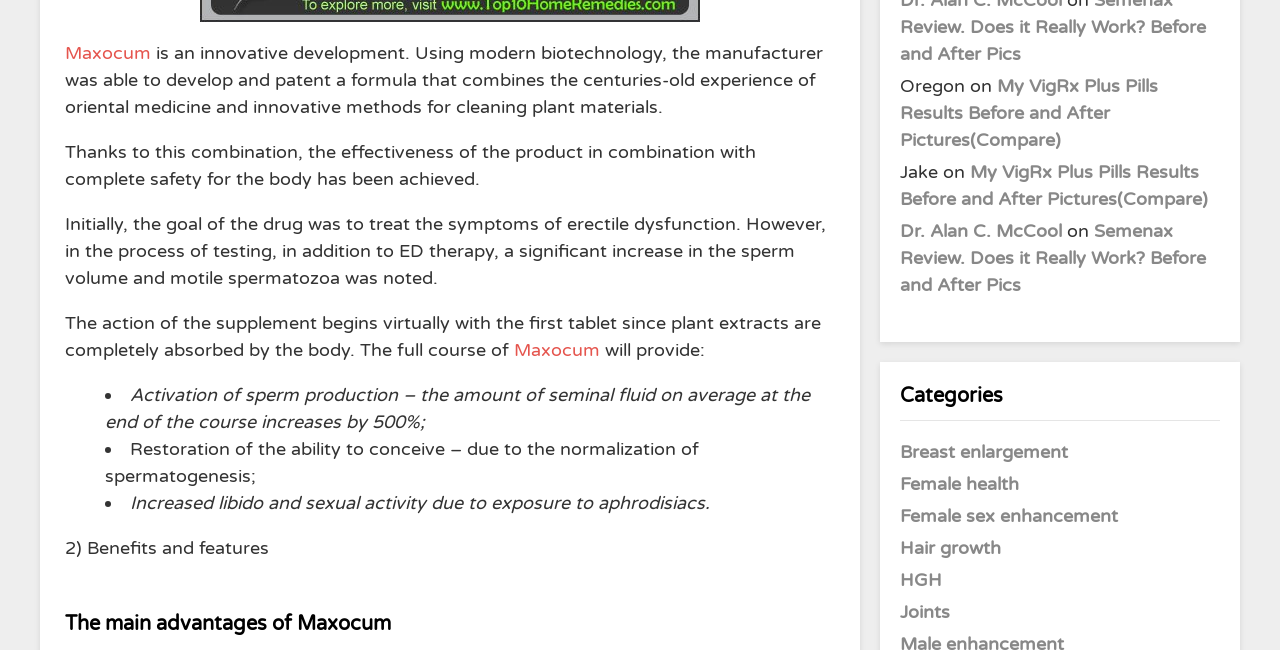Please identify the bounding box coordinates of the area that needs to be clicked to follow this instruction: "Read the benefits and features of Maxocum".

[0.051, 0.826, 0.21, 0.86]